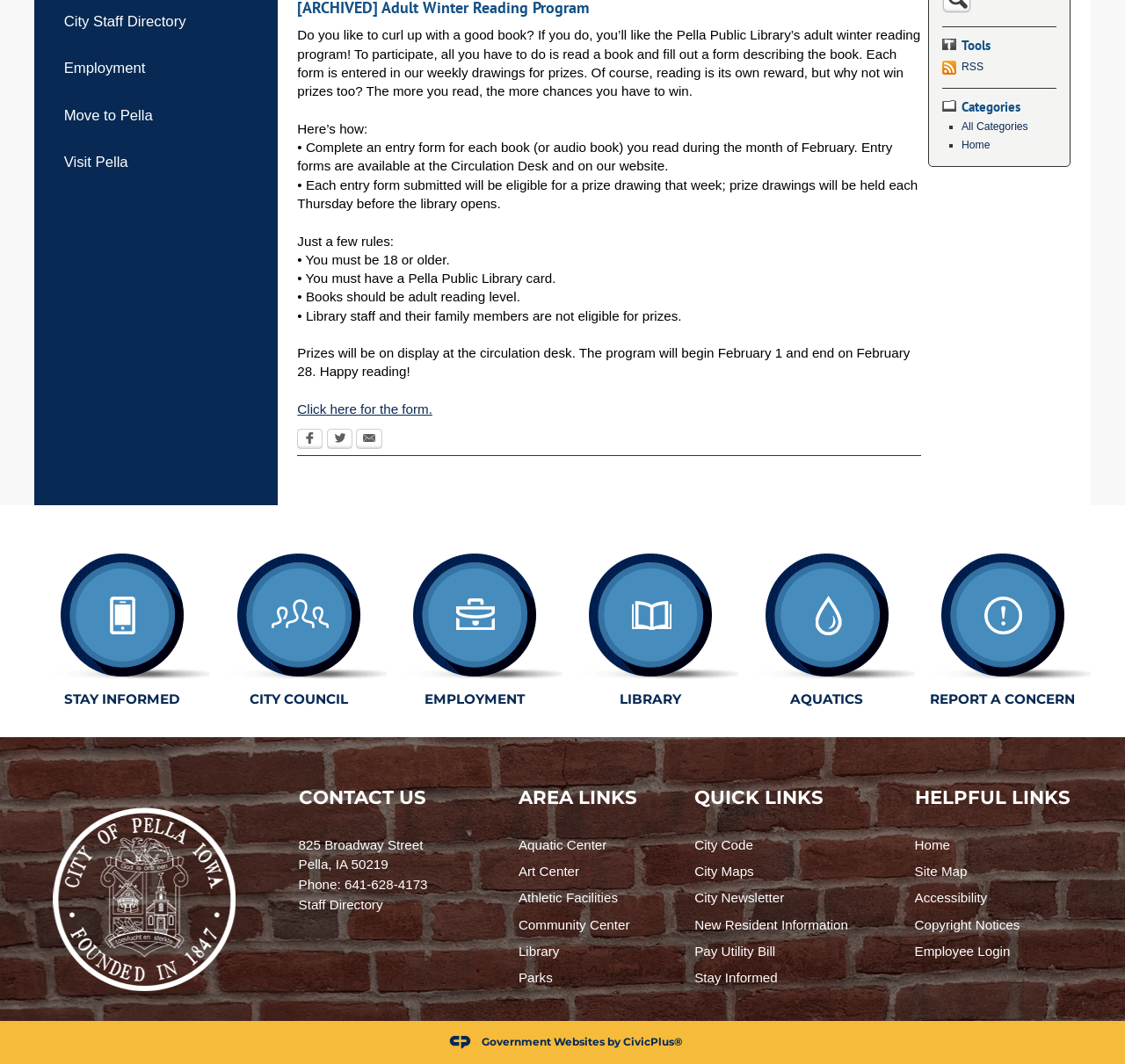Please determine the bounding box coordinates for the UI element described as: "Home".

None